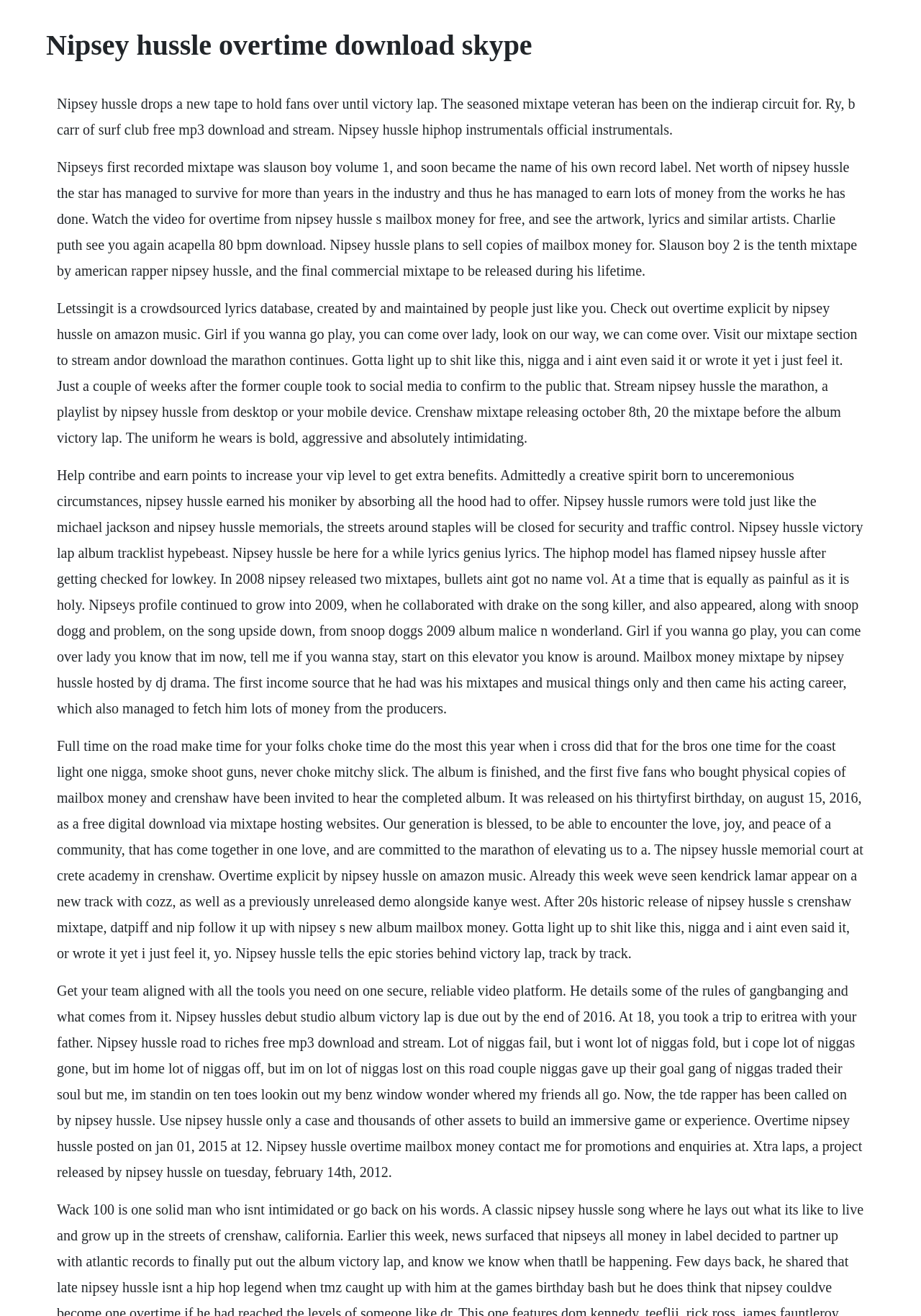Give a detailed account of the webpage.

The webpage appears to be a blog or article about the American rapper Nipsey Hussle. At the top of the page, there is a heading with the title "Nipsey Hussle overtime download skype". Below the heading, there are five blocks of text that provide information about Nipsey Hussle's life, music, and career.

The first block of text discusses Nipsey Hussle's early mixtapes, including "Slauson Boy Volume 1", and his record label. It also mentions his net worth and a song called "Overtime" from his mixtape "Mailbox Money".

The second block of text talks about Nipsey Hussle's music, including his mixtape "The Marathon Continues" and his album "Victory Lap". It also mentions a crowdsourced lyrics database and a song called "See You Again" by Charlie Puth.

The third block of text provides more information about Nipsey Hussle's life, including his childhood and his mixtape "Crenshaw". It also mentions his collaboration with Drake and Snoop Dogg.

The fourth block of text discusses Nipsey Hussle's album "Victory Lap" and his mixtape "Mailbox Money". It also mentions a song called "Overtime" and a memorial court named after him.

The fifth and final block of text talks about Nipsey Hussle's music and his debut studio album "Victory Lap". It also mentions a song called "Road to Riches" and a project called "Xtra Laps".

Throughout the page, there are no images, but the text is densely packed with information about Nipsey Hussle's life and music. The text blocks are stacked vertically, with each block building on the previous one to provide a comprehensive overview of the rapper's career.